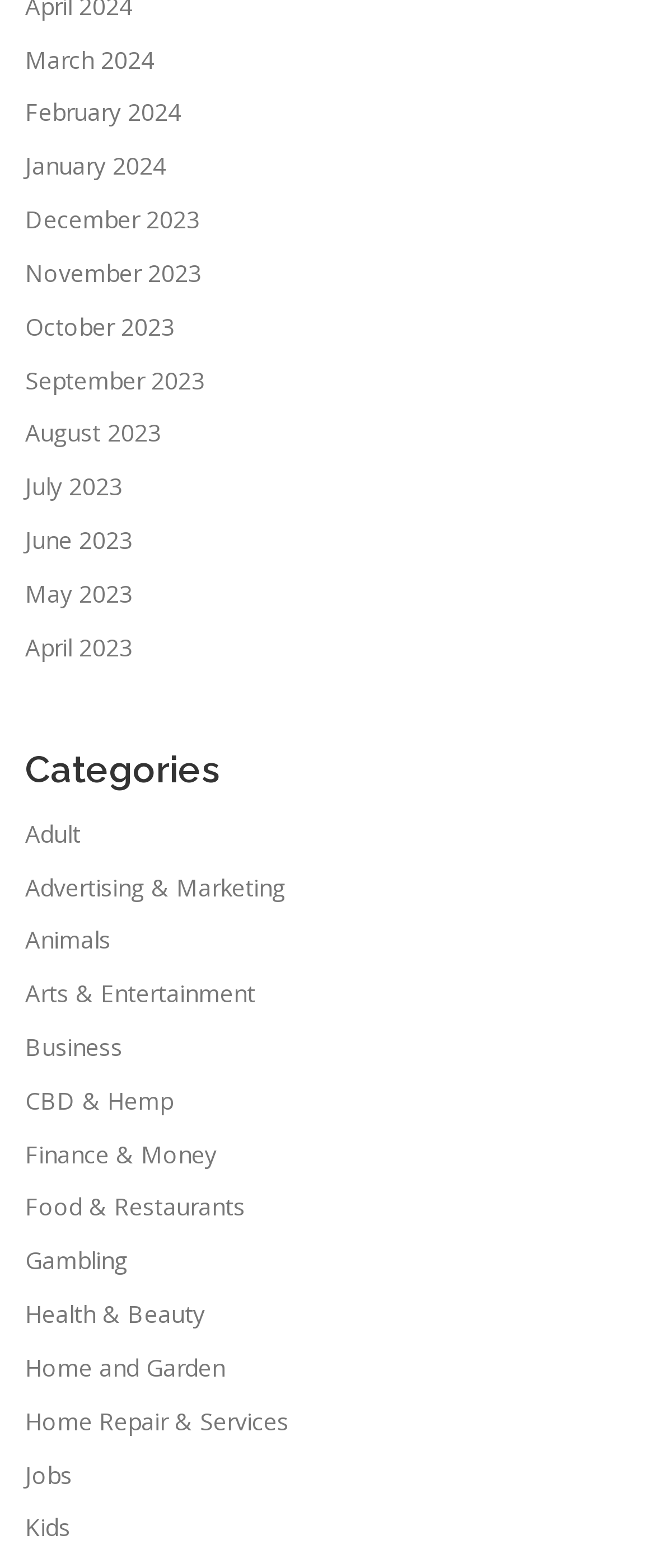Are there any categories related to food?
Give a detailed explanation using the information visible in the image.

I found a link named 'Food & Restaurants' under the 'Categories' heading, which indicates that there is a category related to food.